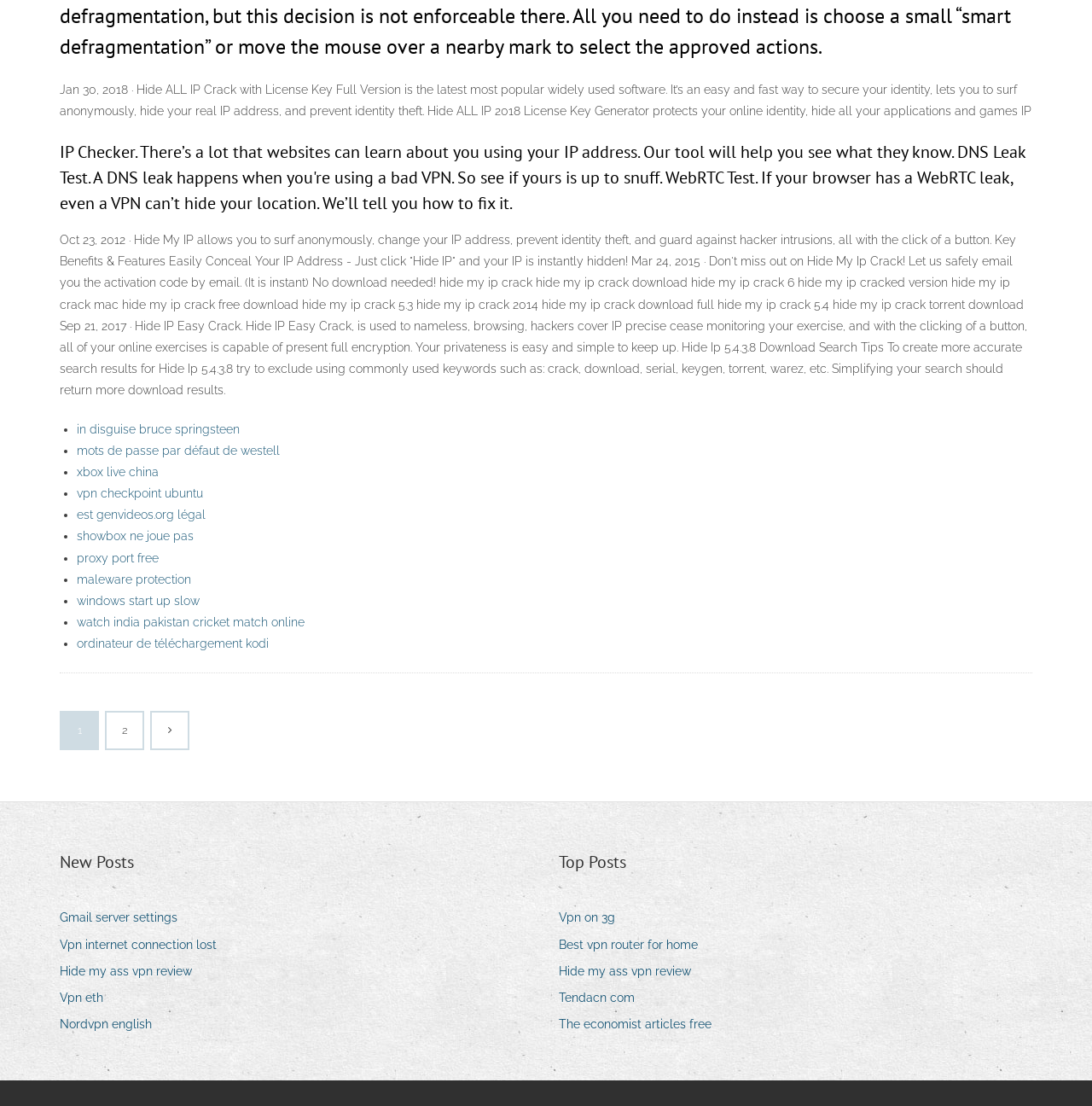Given the description "Study with us", determine the bounding box of the corresponding UI element.

None